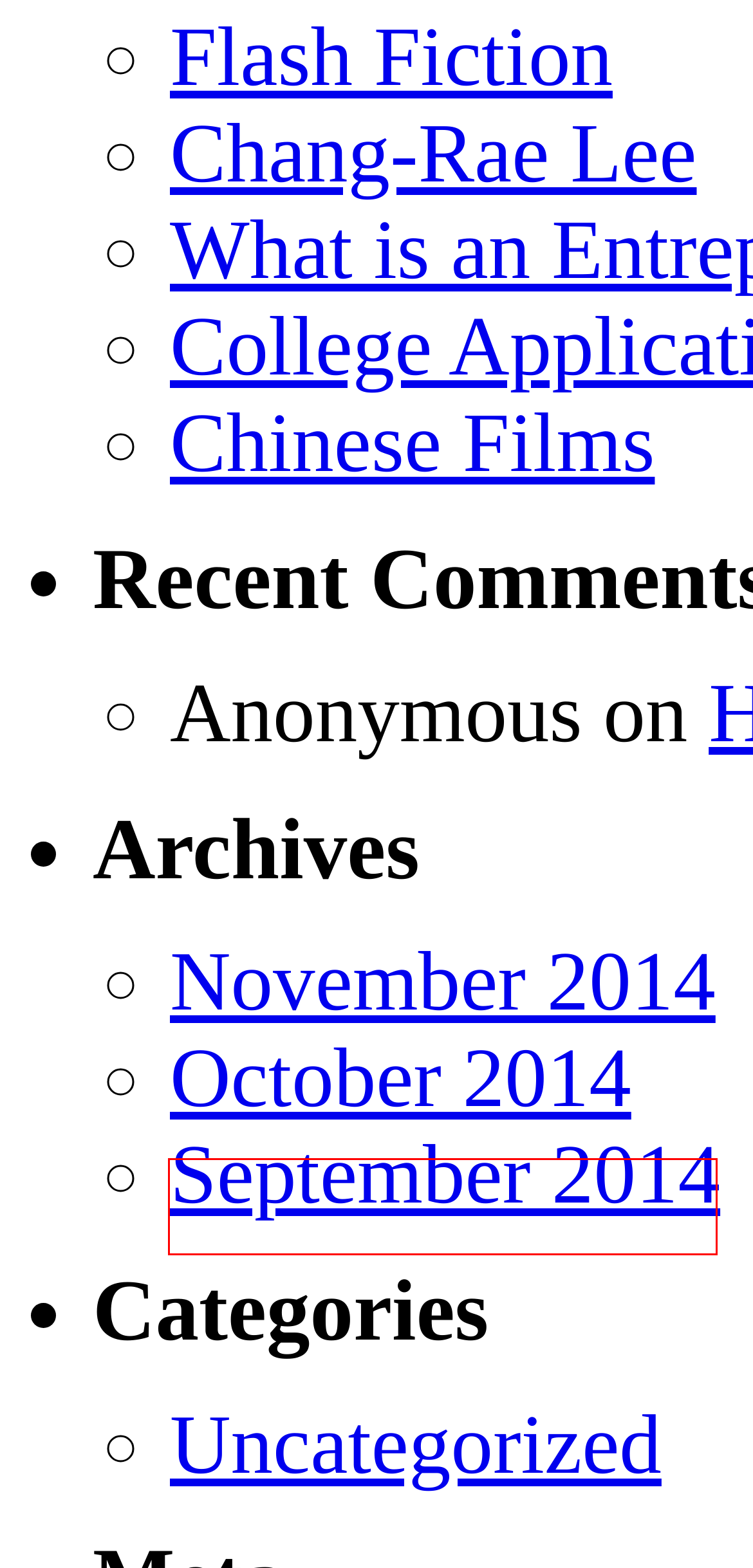Review the screenshot of a webpage that includes a red bounding box. Choose the most suitable webpage description that matches the new webpage after clicking the element within the red bounding box. Here are the candidates:
A. Asian American Literature Reading Response 4 | Alex Chen
B. Asian American Literature Reading Response  3 | Alex Chen
C. October | 2014 | Alex Chen
D. November | 2014 | Alex Chen
E. Flash Fiction | Alex Chen
F. Blog Tool, Publishing Platform, and CMS – WordPress.org
G. Asian American Literature Reading Response  2 | Alex Chen
H. September | 2014 | Alex Chen

D